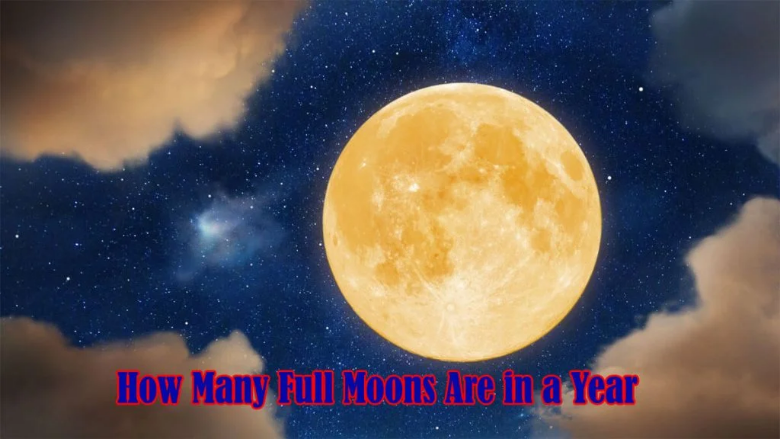Create an extensive and detailed description of the image.

The image features a large, luminous full moon set against a starry night sky, framed by soft, fluffy clouds. At the bottom of the image, bold text reads "How Many Full Moons Are in a Year," drawing attention to the celestial theme. The visual evokes a sense of wonder and curiosity about lunar phases and cycles. This imagery complements a discussion on full moons, highlighting their frequency and significance throughout the year. The full moon, representing a moment of peak illumination and clarity, symbolizes the culmination of the moon's phases, making it a captivating focal point in the exploration of lunar events.